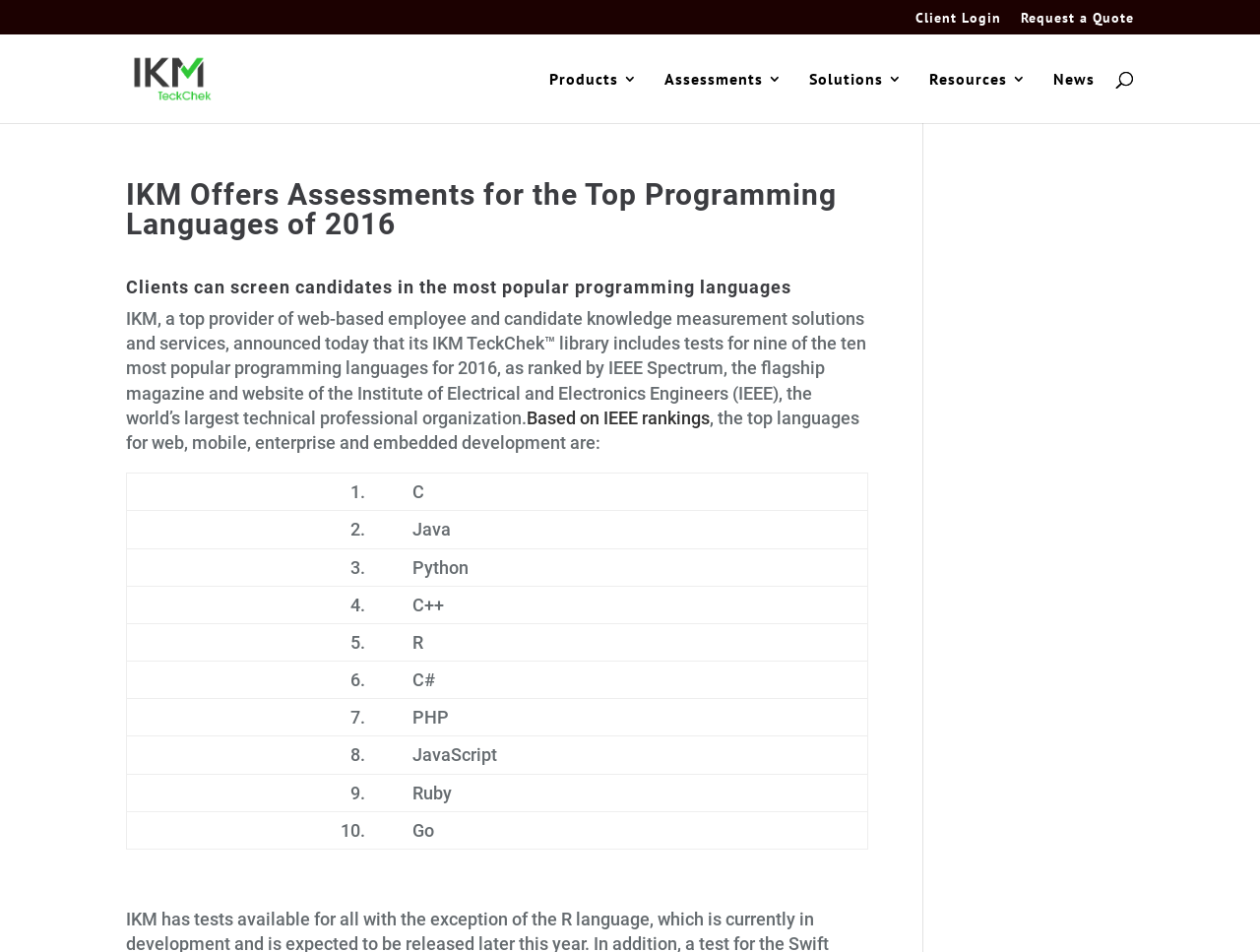Identify the bounding box coordinates of the clickable section necessary to follow the following instruction: "Read more about IKM". The coordinates should be presented as four float numbers from 0 to 1, i.e., [left, top, right, bottom].

[0.104, 0.069, 0.18, 0.093]